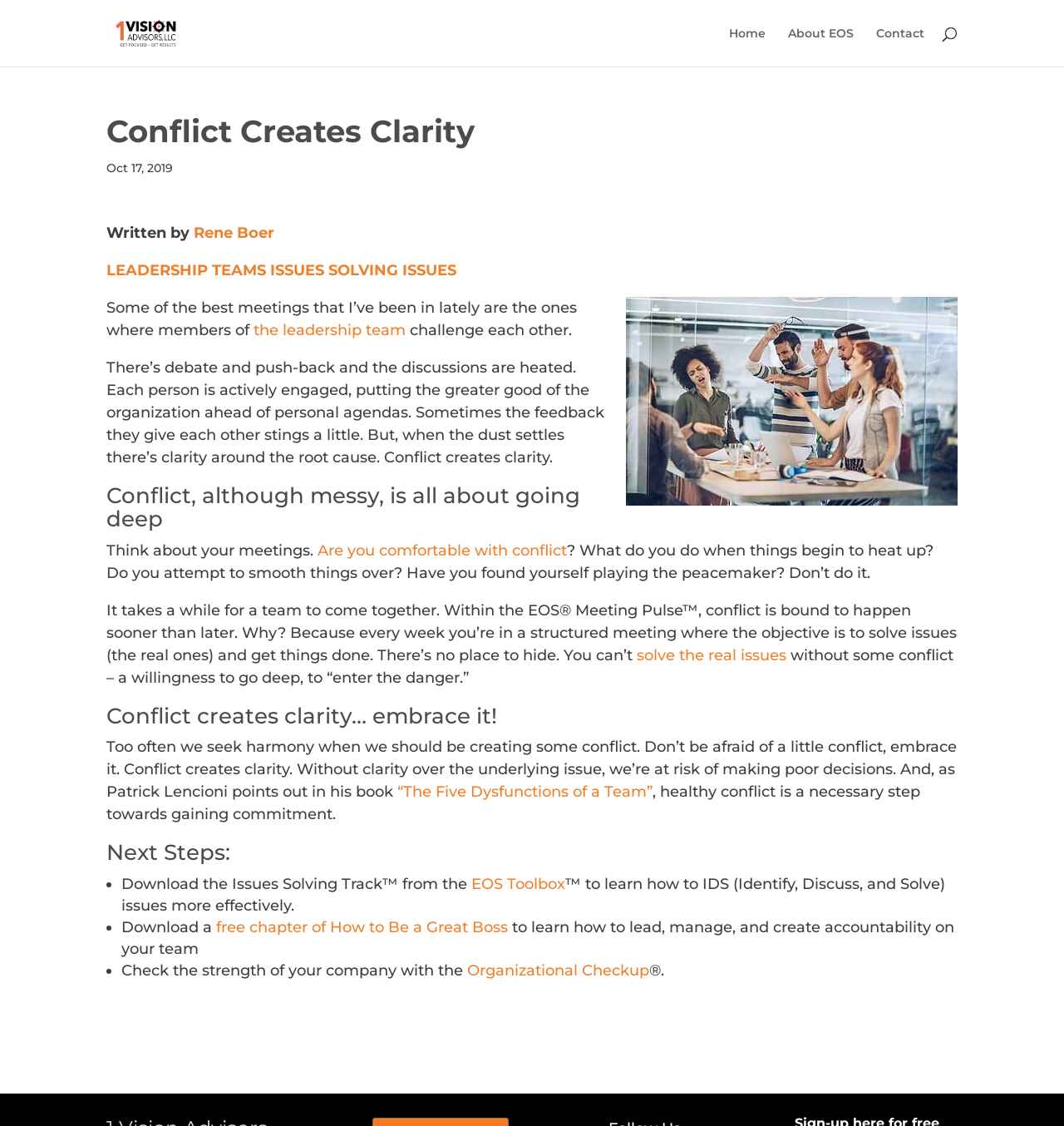Please mark the clickable region by giving the bounding box coordinates needed to complete this instruction: "Search for something".

[0.1, 0.0, 0.9, 0.001]